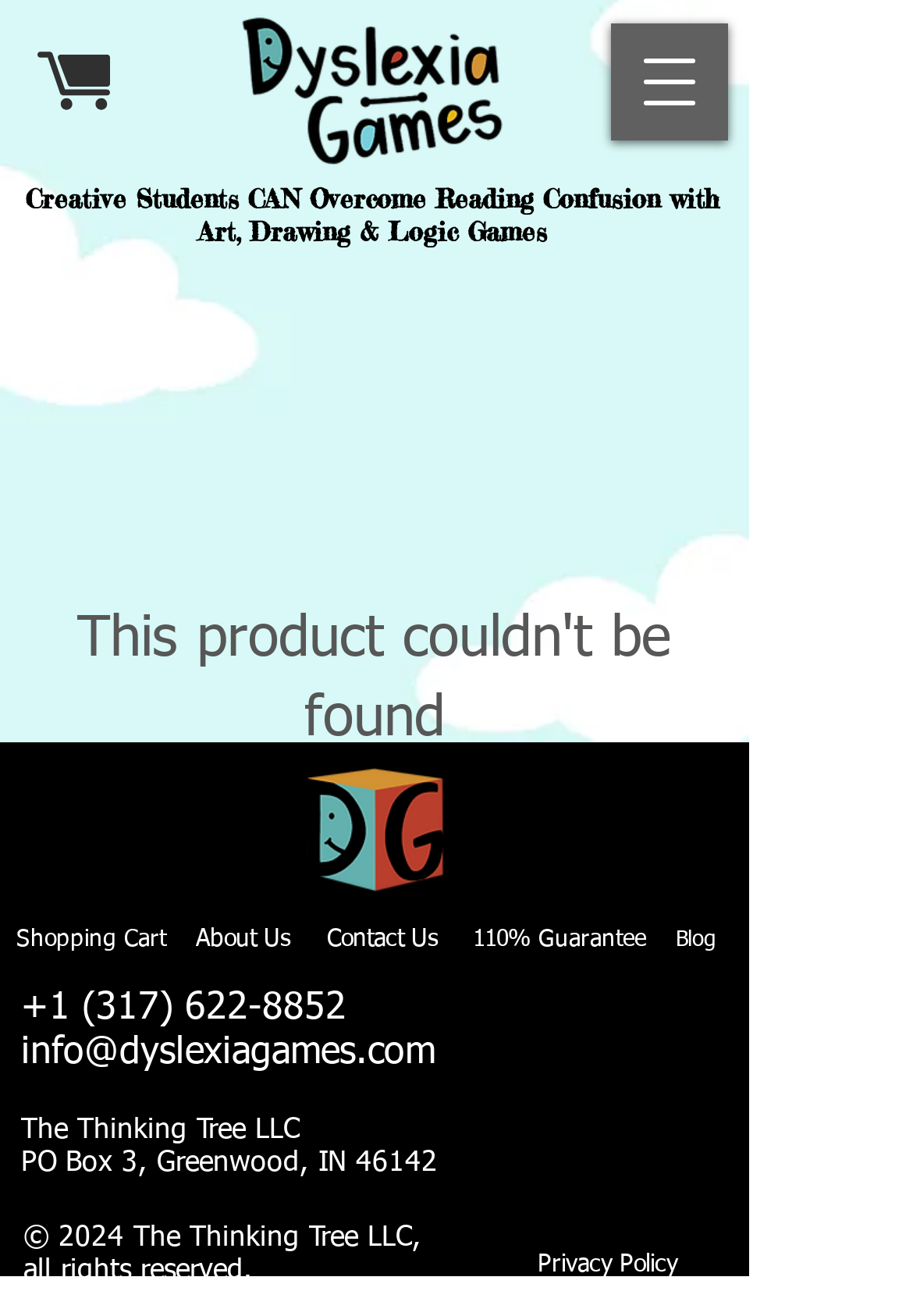Could you highlight the region that needs to be clicked to execute the instruction: "View shopping cart"?

[0.003, 0.701, 0.197, 0.728]